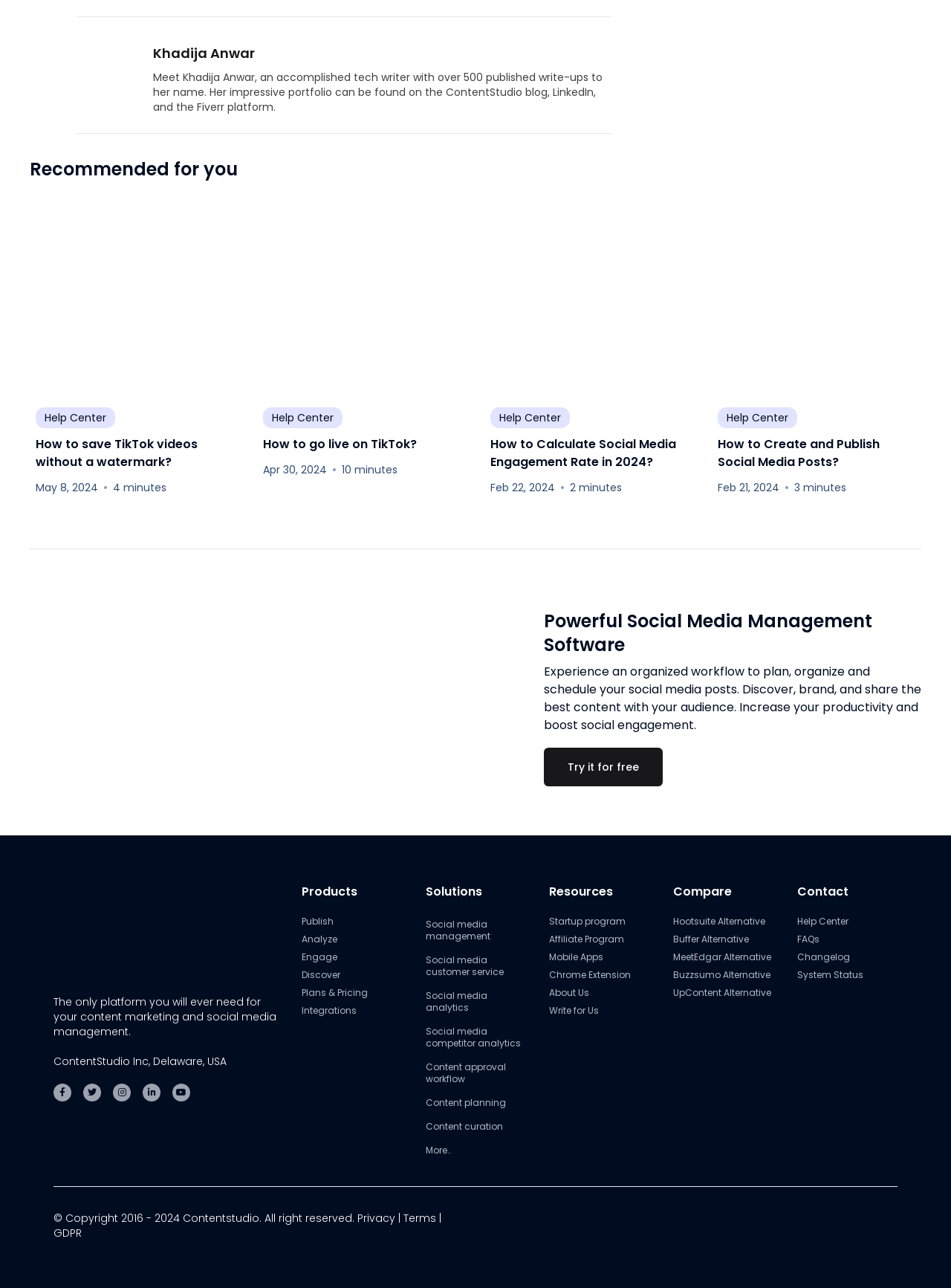What is the purpose of the 'Try it for free' button?
Provide a short answer using one word or a brief phrase based on the image.

To try ContentStudio for free